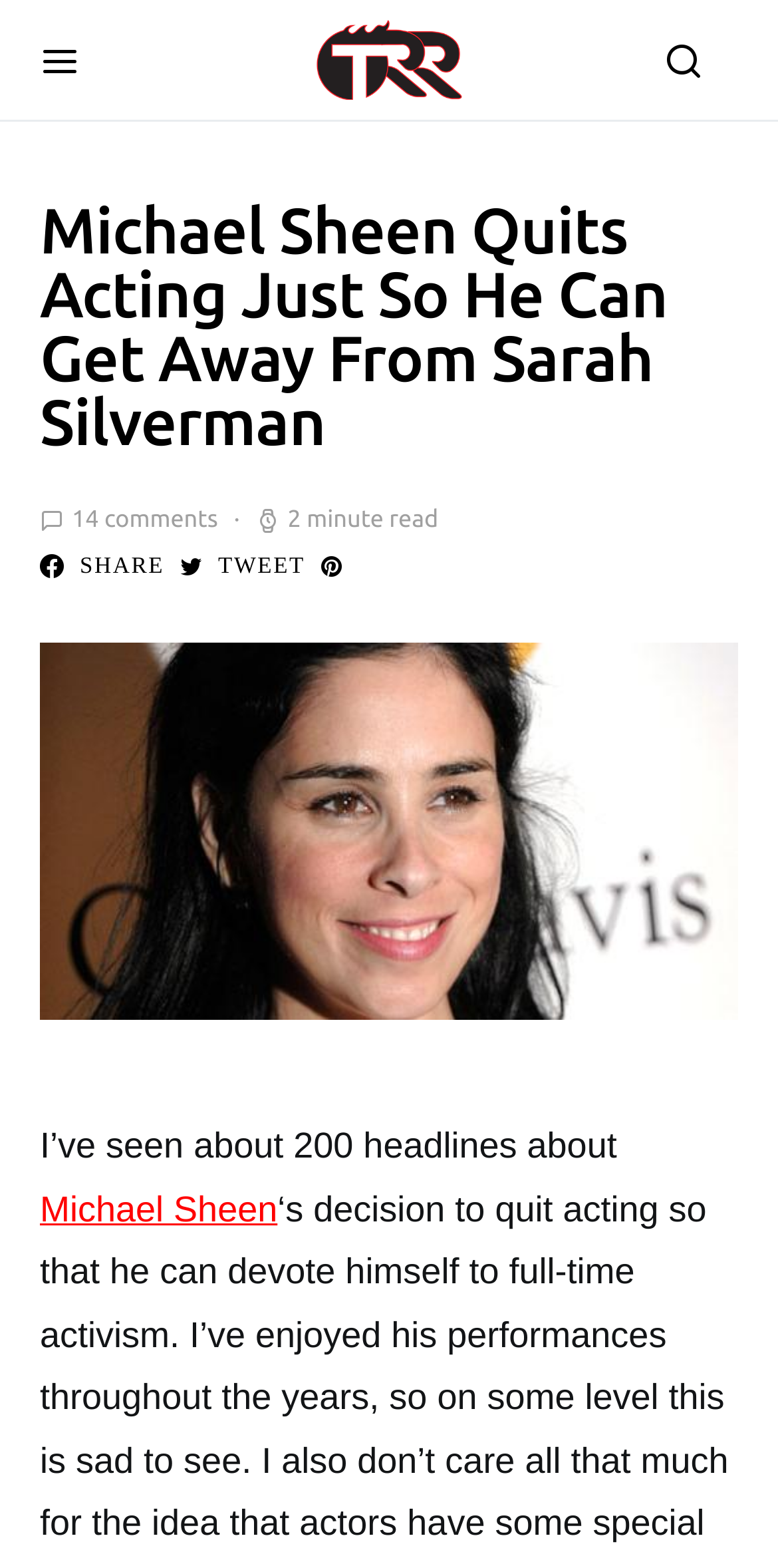Determine the main headline from the webpage and extract its text.

Michael Sheen Quits Acting Just So He Can Get Away From Sarah Silverman